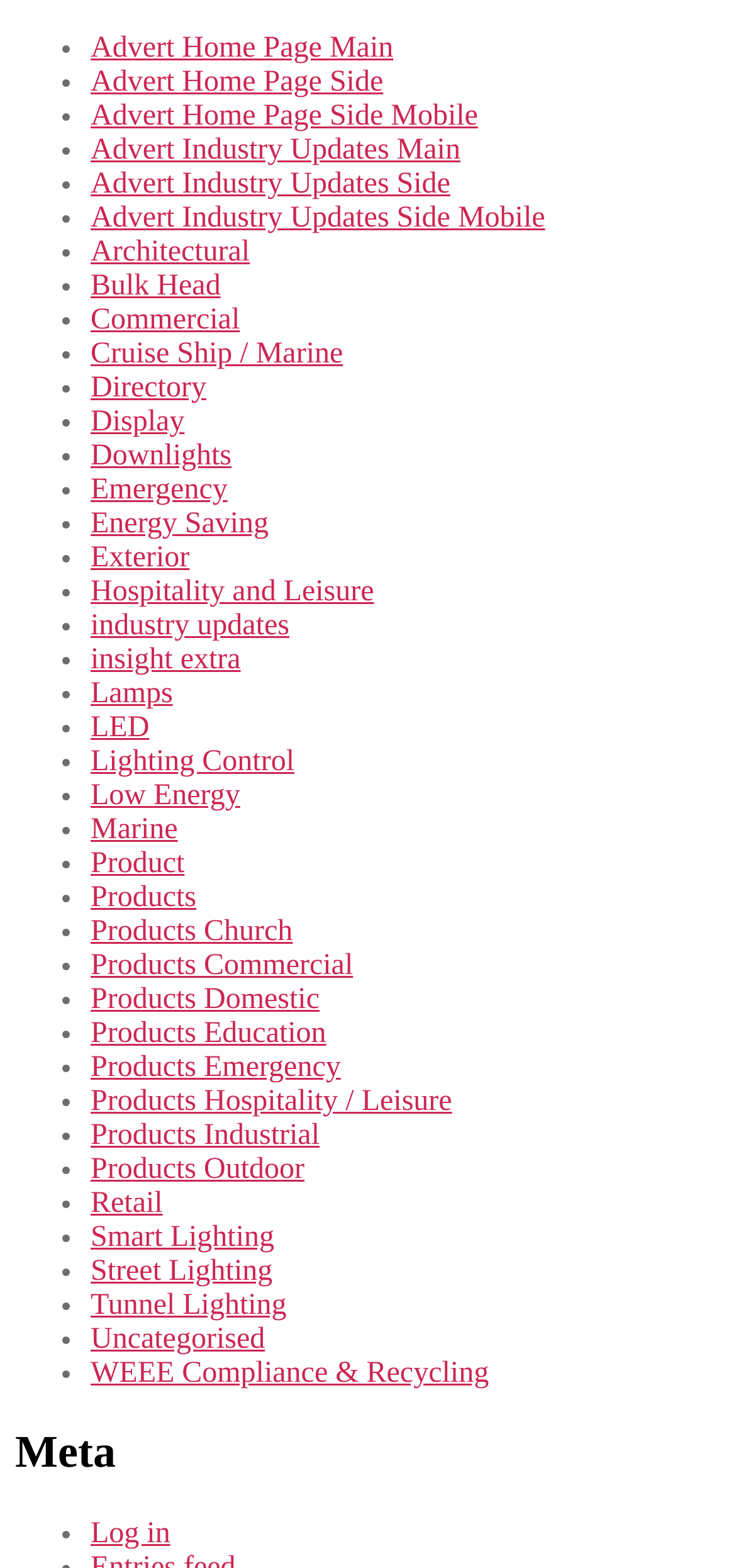From the element description: "Products Church", extract the bounding box coordinates of the UI element. The coordinates should be expressed as four float numbers between 0 and 1, in the order [left, top, right, bottom].

[0.123, 0.584, 0.398, 0.605]